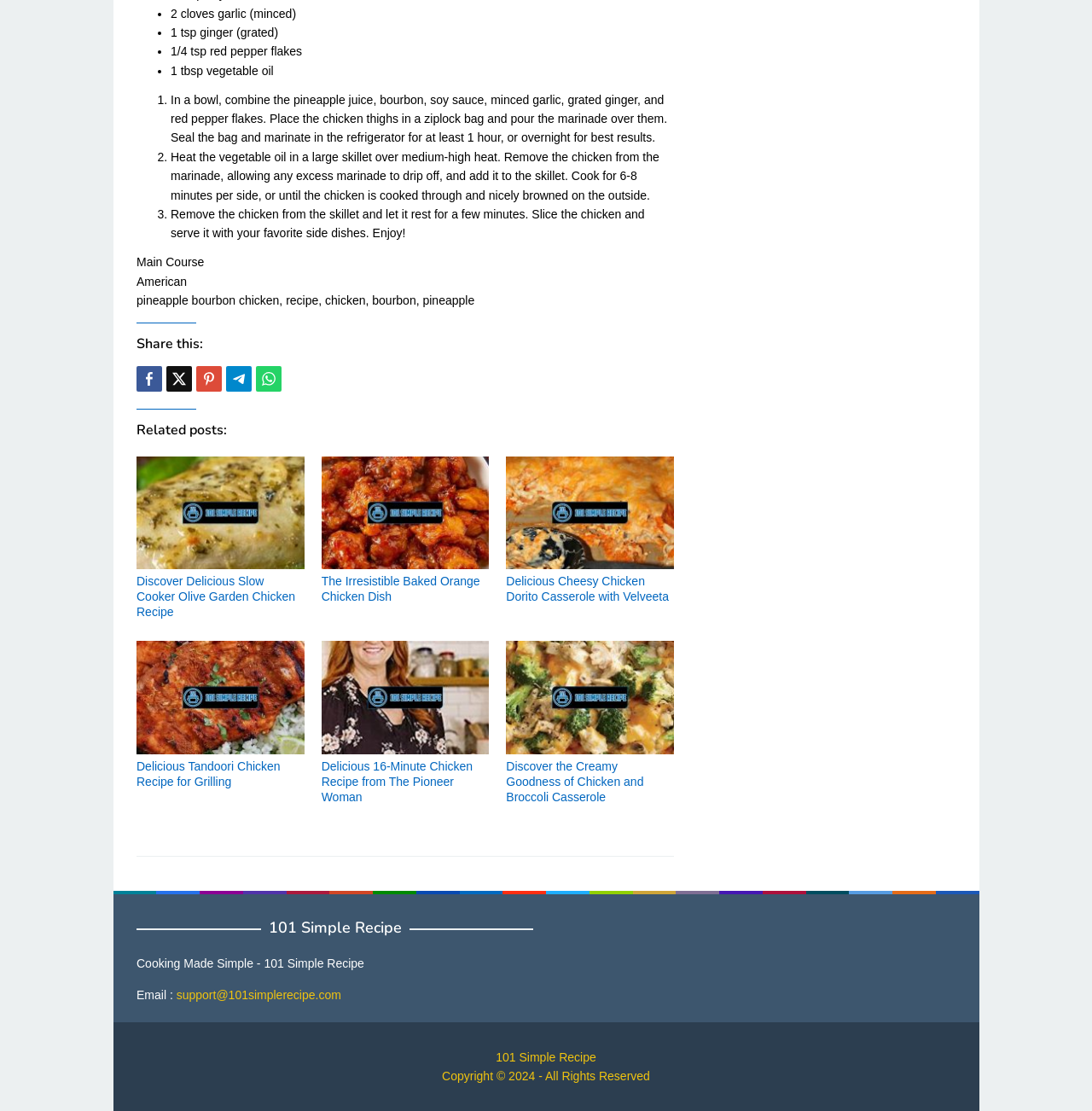Please determine the bounding box coordinates of the area that needs to be clicked to complete this task: 'Read the recipe'. The coordinates must be four float numbers between 0 and 1, formatted as [left, top, right, bottom].

[0.156, 0.083, 0.611, 0.13]